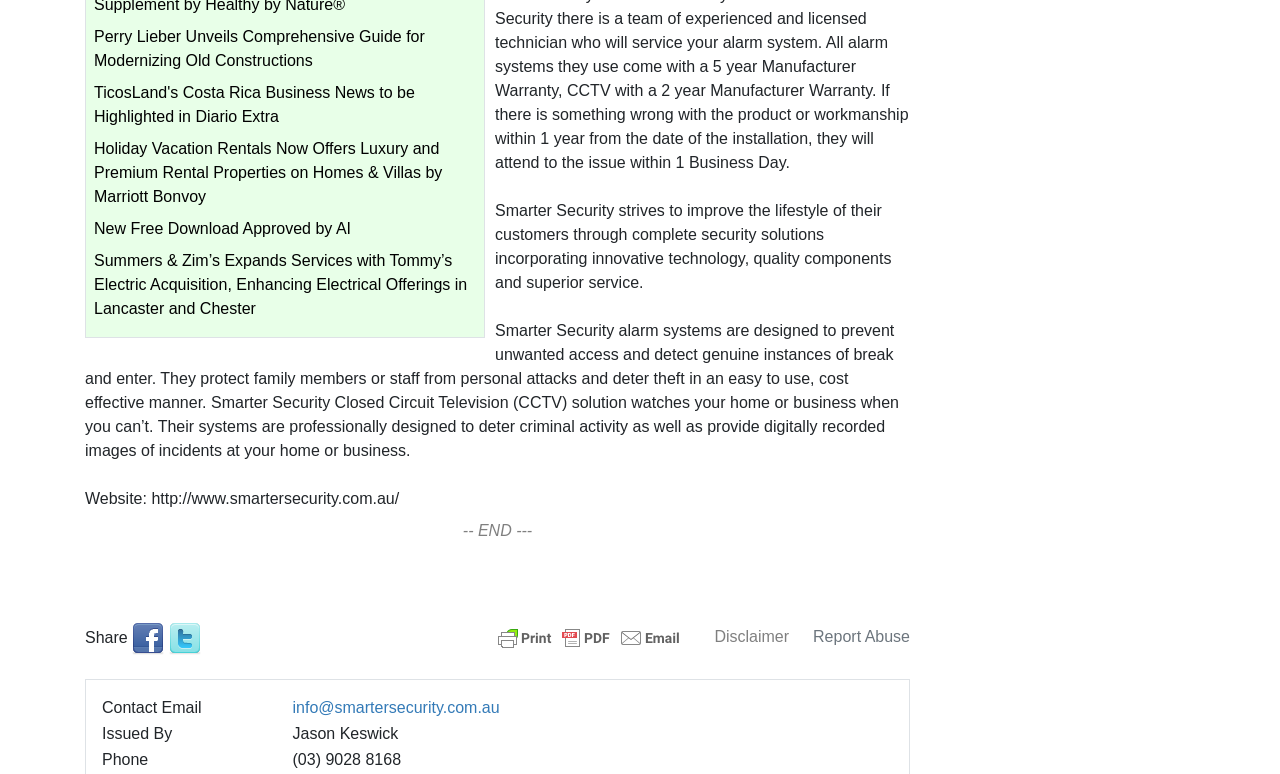Answer briefly with one word or phrase:
What is the purpose of Smarter Security's alarm systems?

Prevent unwanted access and detect break-ins